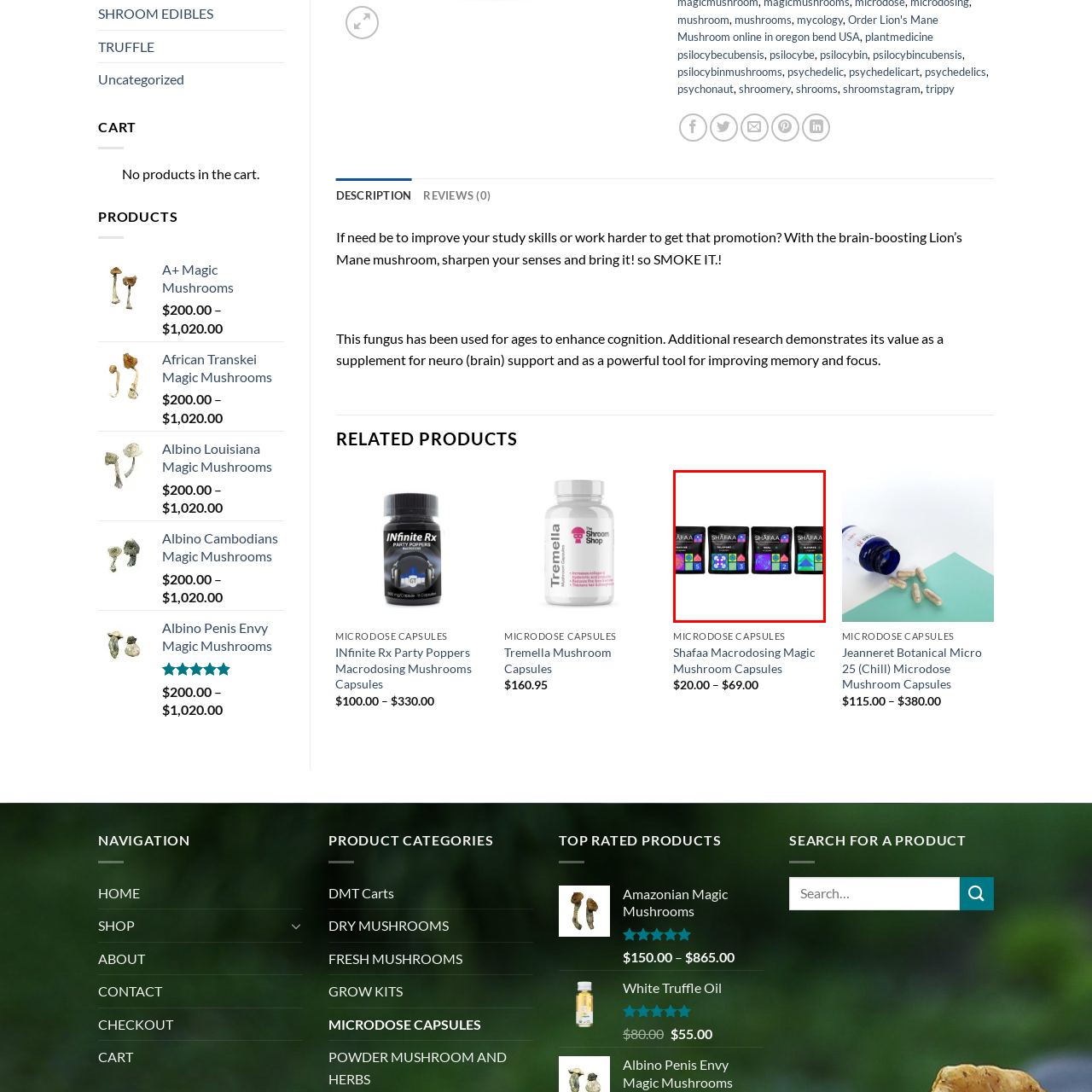Describe all the elements and activities occurring in the red-outlined area of the image extensively.

The image showcases a selection of vibrant packaging from the brand "Shafaa," featuring four distinct products. Each pack displays a unique design, characterized by colorful geometric patterns and bold graphics that hint at the contents within. The palettes blend neon colors with eye-catching symbols, including shapes and abstract designs that may evoke themes of creativity and exploration. This visual presentation aligns with the trendy and playful branding of Shafaa's mushroom-based products, which cater to consumers seeking innovative and fun experiences in microdosing or macrodosing mushrooms. The overall design is intended to attract attention and convey a modern, psychedelic aesthetic.